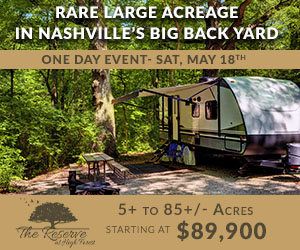Please give a succinct answer using a single word or phrase:
What is the starting price of the land options?

$89,900